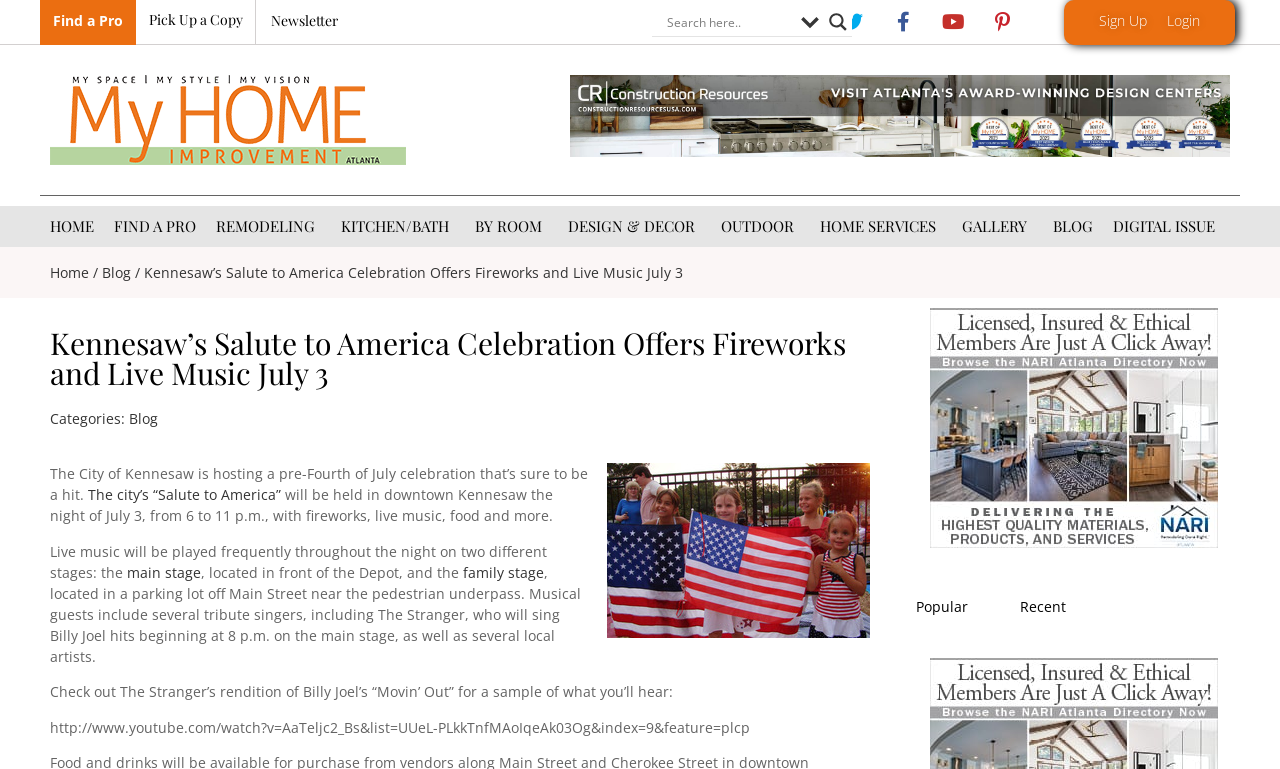What is the name of the tribute singer performing on the main stage?
Using the picture, provide a one-word or short phrase answer.

The Stranger